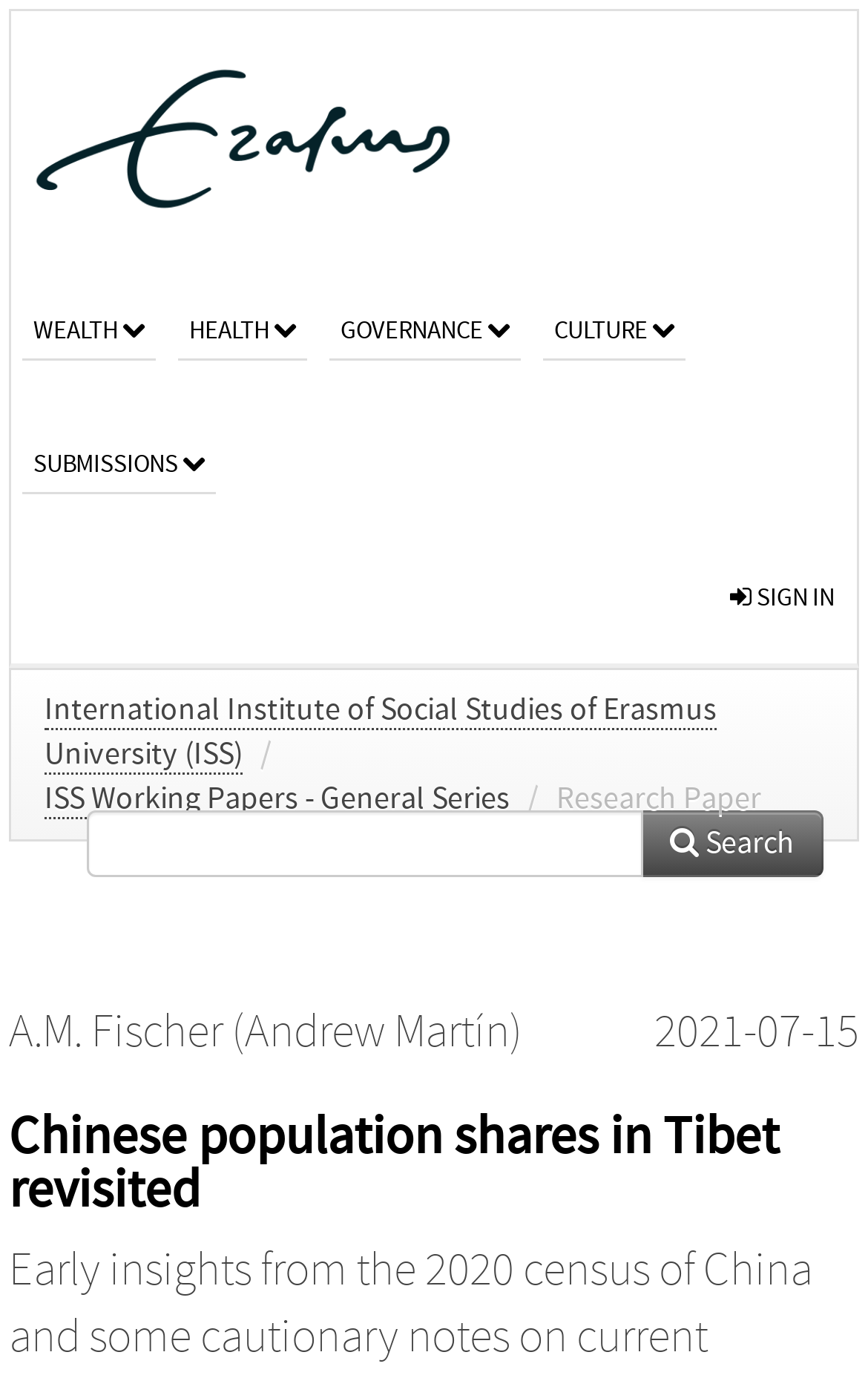Could you please study the image and provide a detailed answer to the question:
What is the name of the university?

I found the answer by looking at the top-left corner of the webpage, where it says 'RePub, Erasmus University Repository'. This suggests that the webpage is related to Erasmus University.